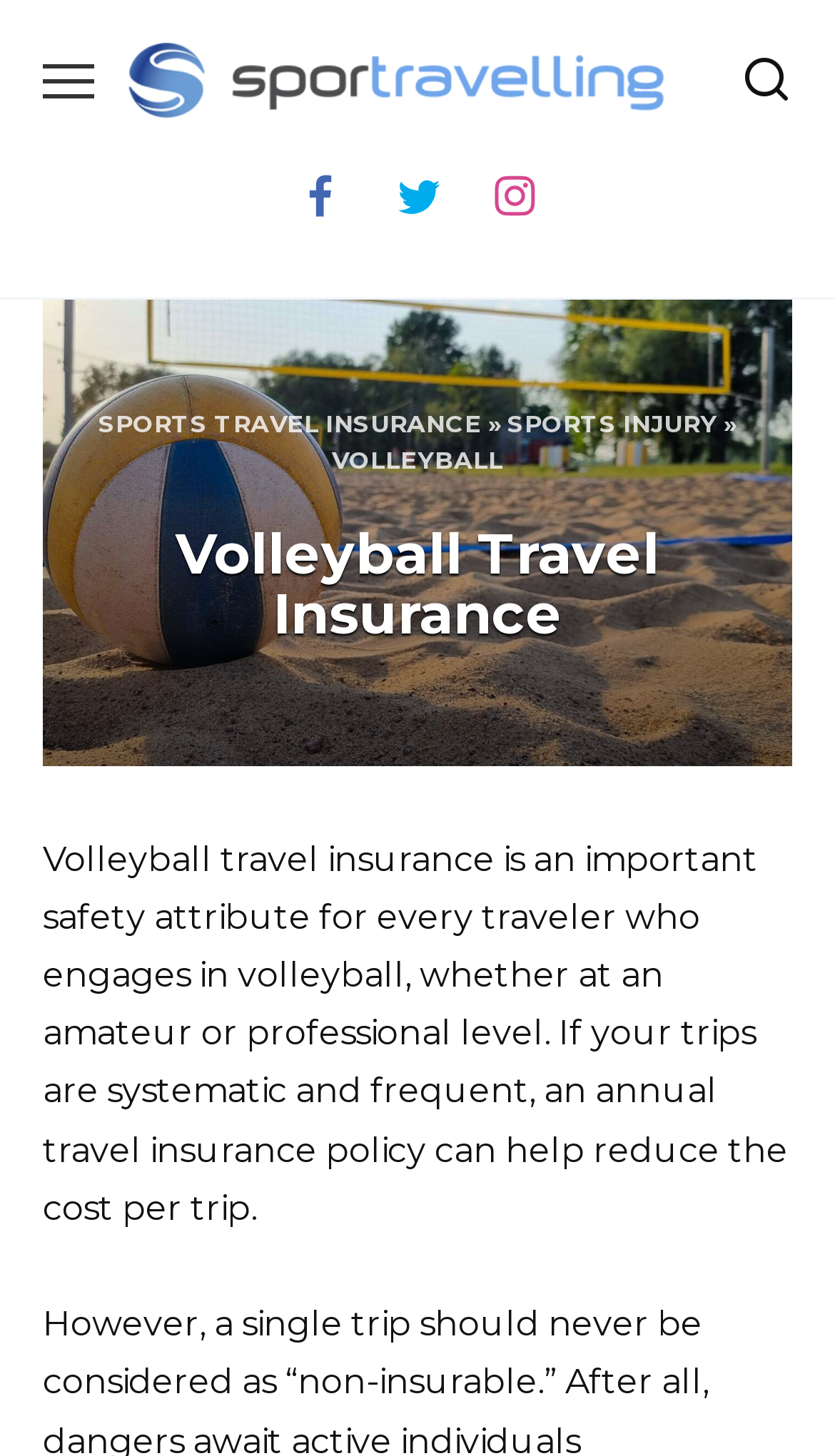Answer the following inquiry with a single word or phrase:
What is the sport related to the travel insurance?

Volleyball